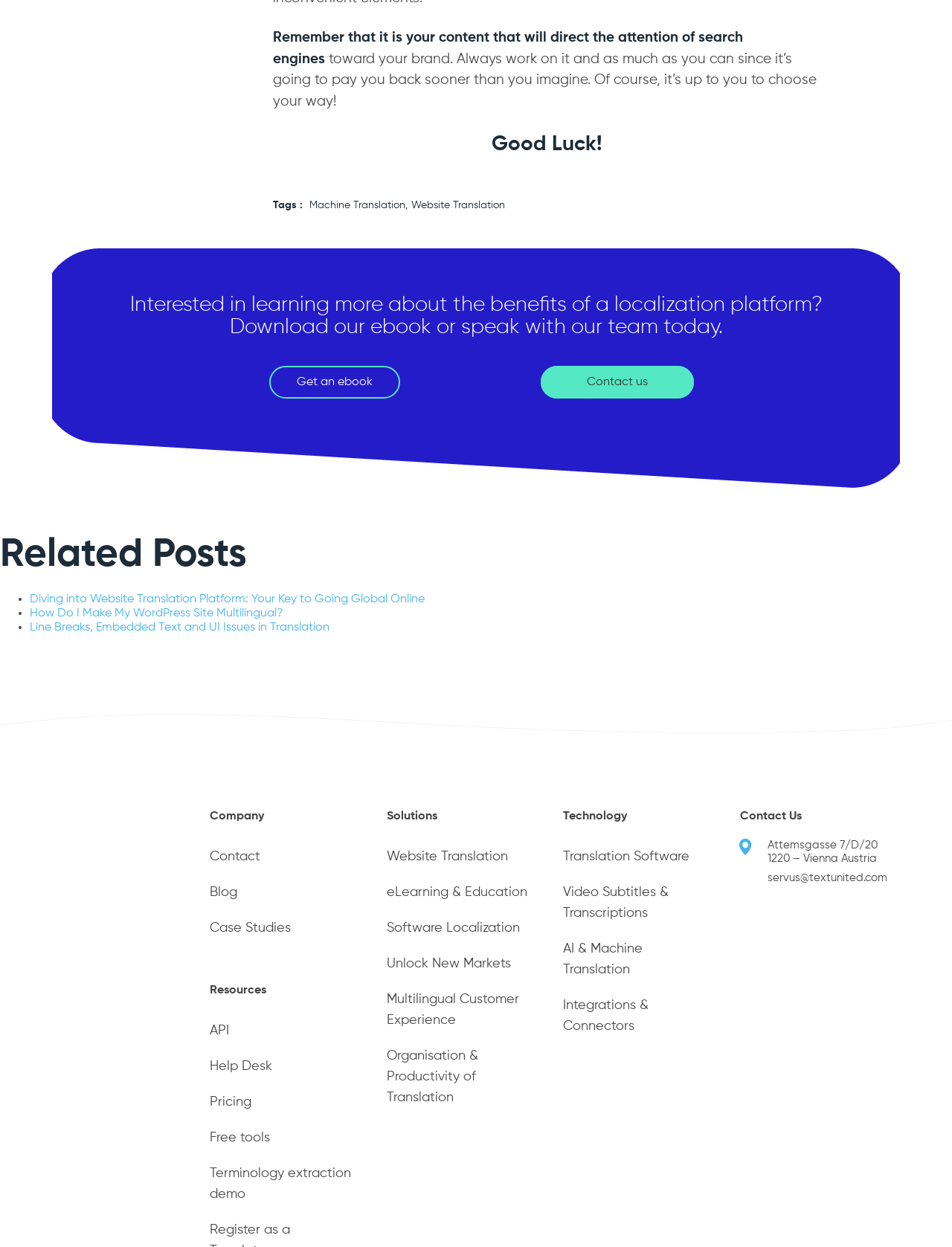What is the contact email of the company?
Using the image, elaborate on the answer with as much detail as possible.

The contact email of the company can be found at the bottom of the webpage, which is servus@textunited.com.